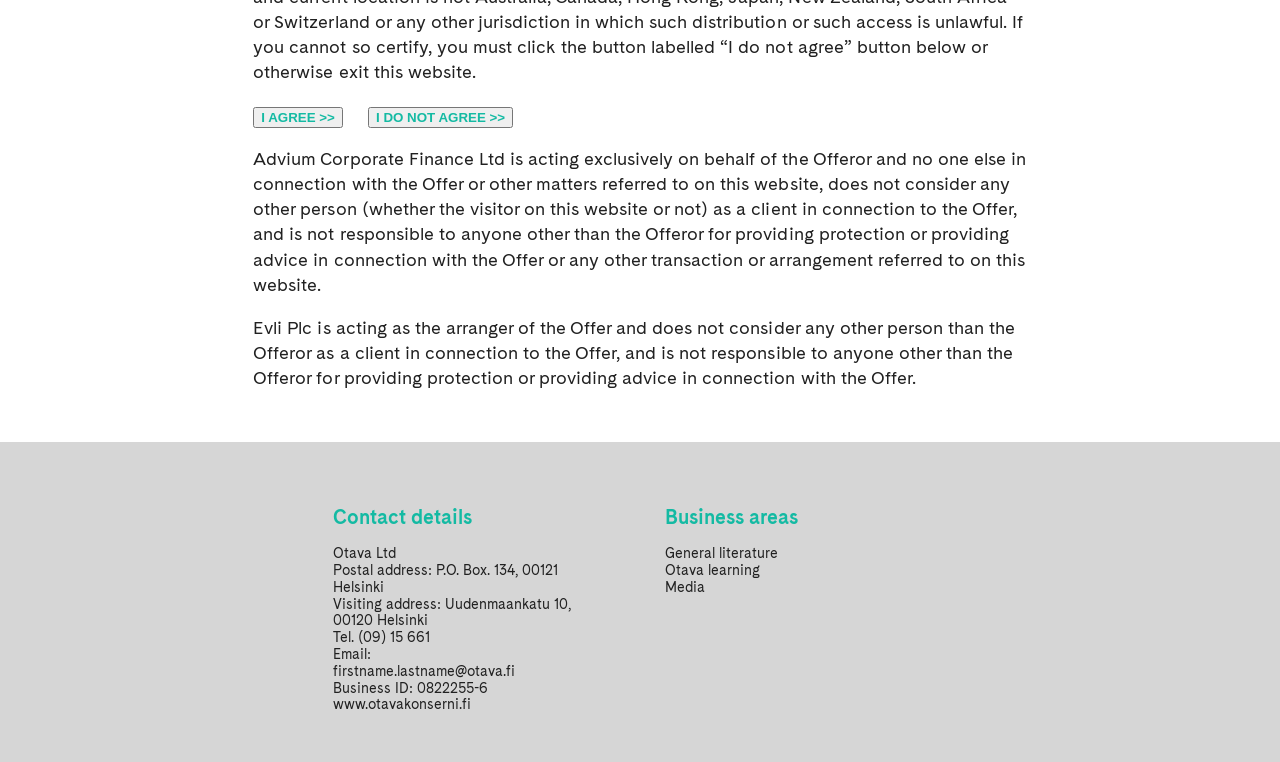Given the element description, predict the bounding box coordinates in the format (top-left x, top-left y, bottom-right x, bottom-right y). Make sure all values are between 0 and 1. Here is the element description: Otava learning

[0.52, 0.737, 0.594, 0.758]